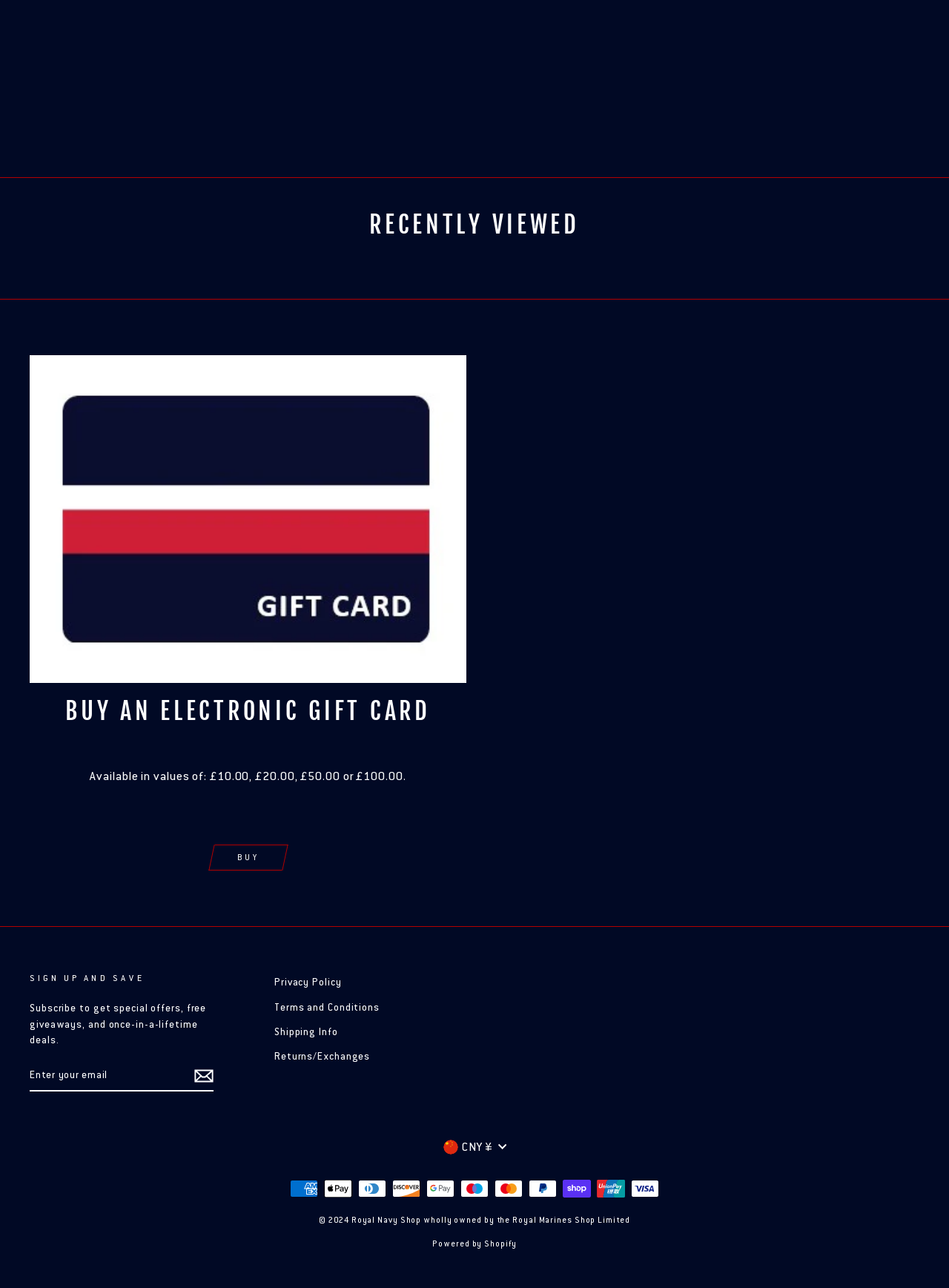Provide a one-word or one-phrase answer to the question:
What is the purpose of the 'Subscribe' button?

To get special offers